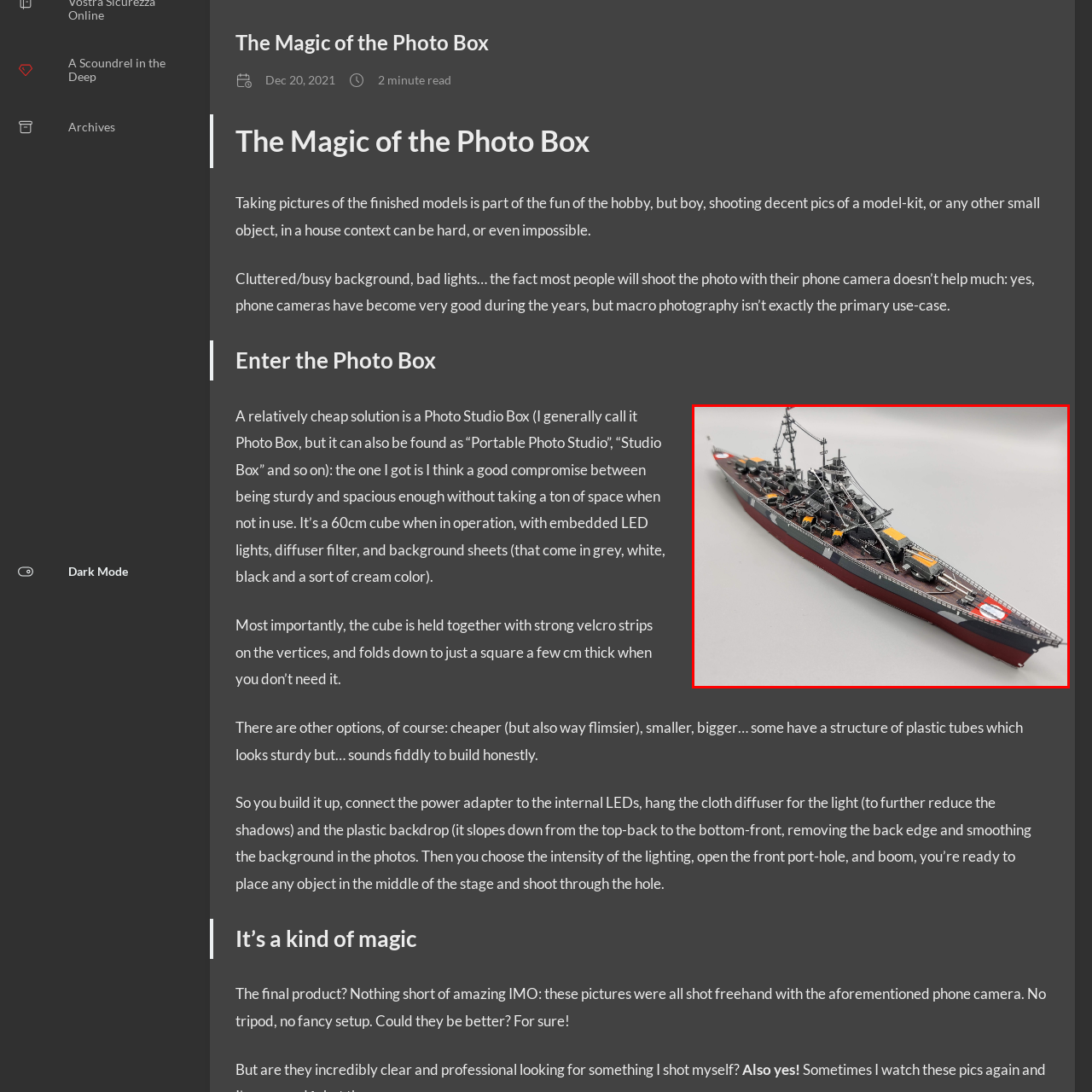Give a detailed narrative of the image enclosed by the red box.

This image showcases a meticulously crafted model of the Bismarck, a famous German battleship from World War II. The model features intricate detailing, including realistic rigging, lifeboats, and deck structures, all painted in remarkable accuracy to reflect the ship's historical appearance. The attention to detail in the paintwork, with a mix of grey, black, and yellow highlights, captures the essence of naval craftsmanship. This photograph likely demonstrates the capabilities of a Portable Photo Studio Box, which allows for high-quality photography in confined spaces, making it ideal for showcasing such detailed model kits. The neutral background enhances the visual impact of the model, allowing viewers to appreciate its complexity and artistry.